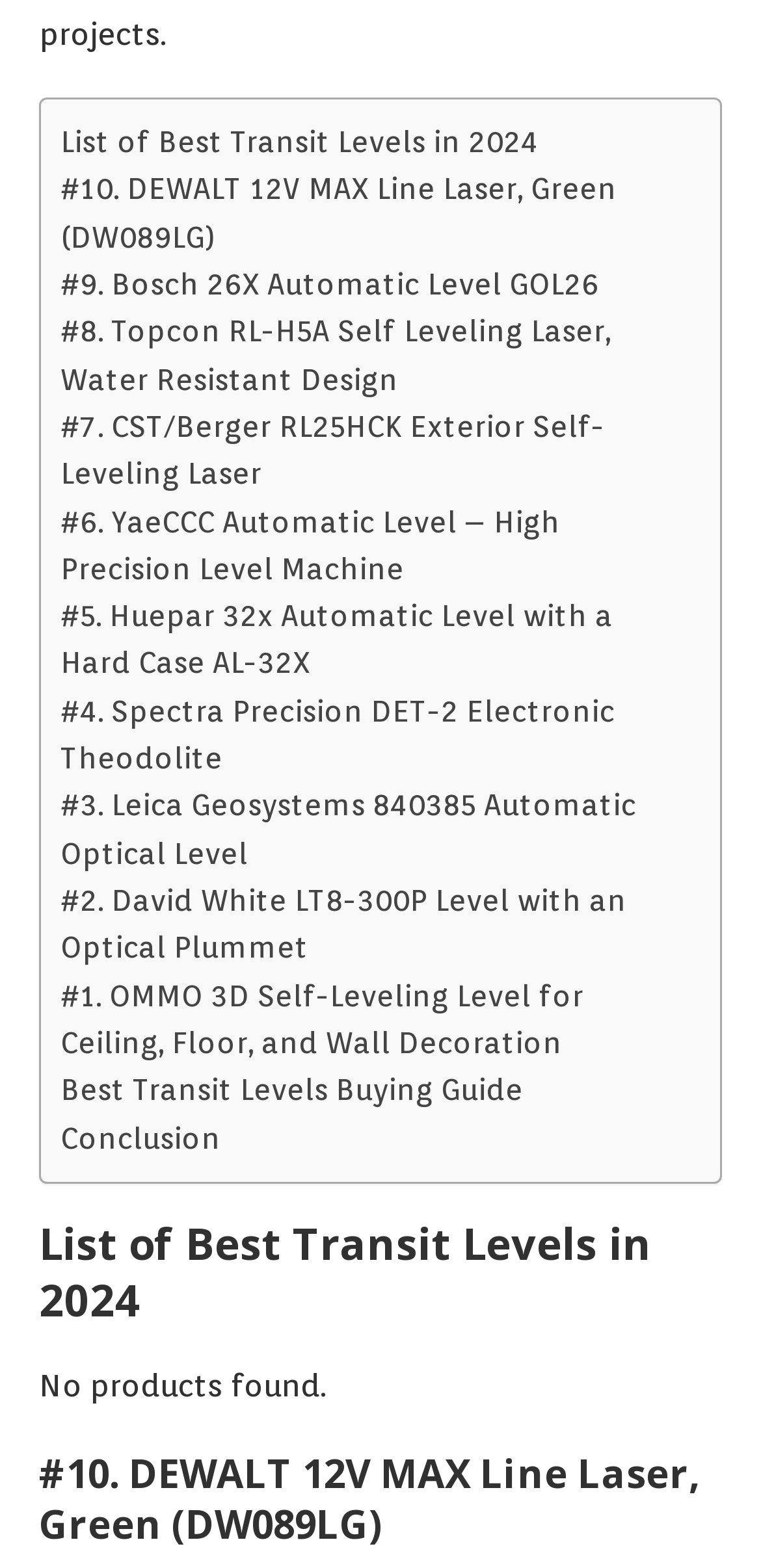Is there a buying guide available?
Look at the webpage screenshot and answer the question with a detailed explanation.

I found the link 'Best Transit Levels Buying Guide' which suggests that a buying guide is available for transit levels.